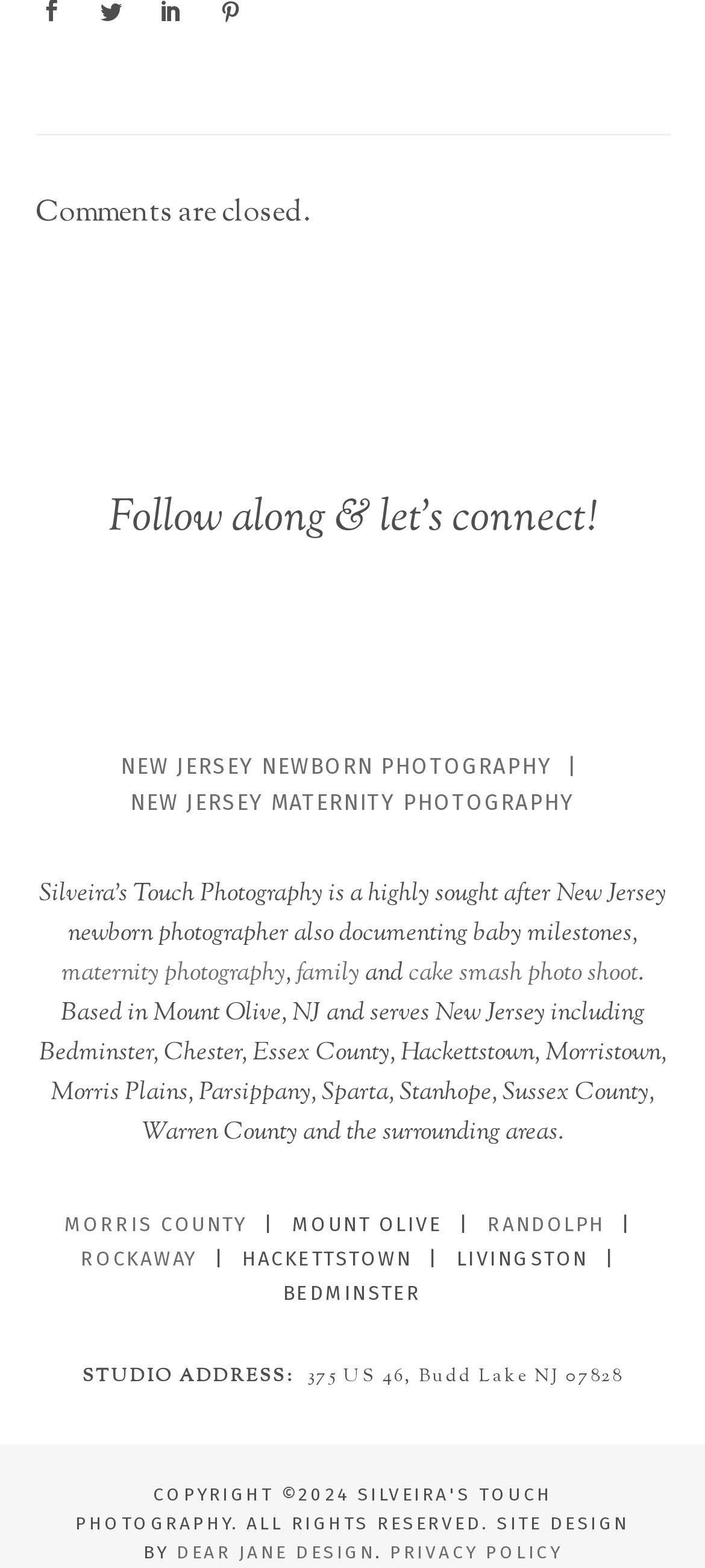Ascertain the bounding box coordinates for the UI element detailed here: "Photography". The coordinates should be provided as [left, top, right, bottom] with each value being a float between 0 and 1.

[0.54, 0.481, 0.783, 0.497]